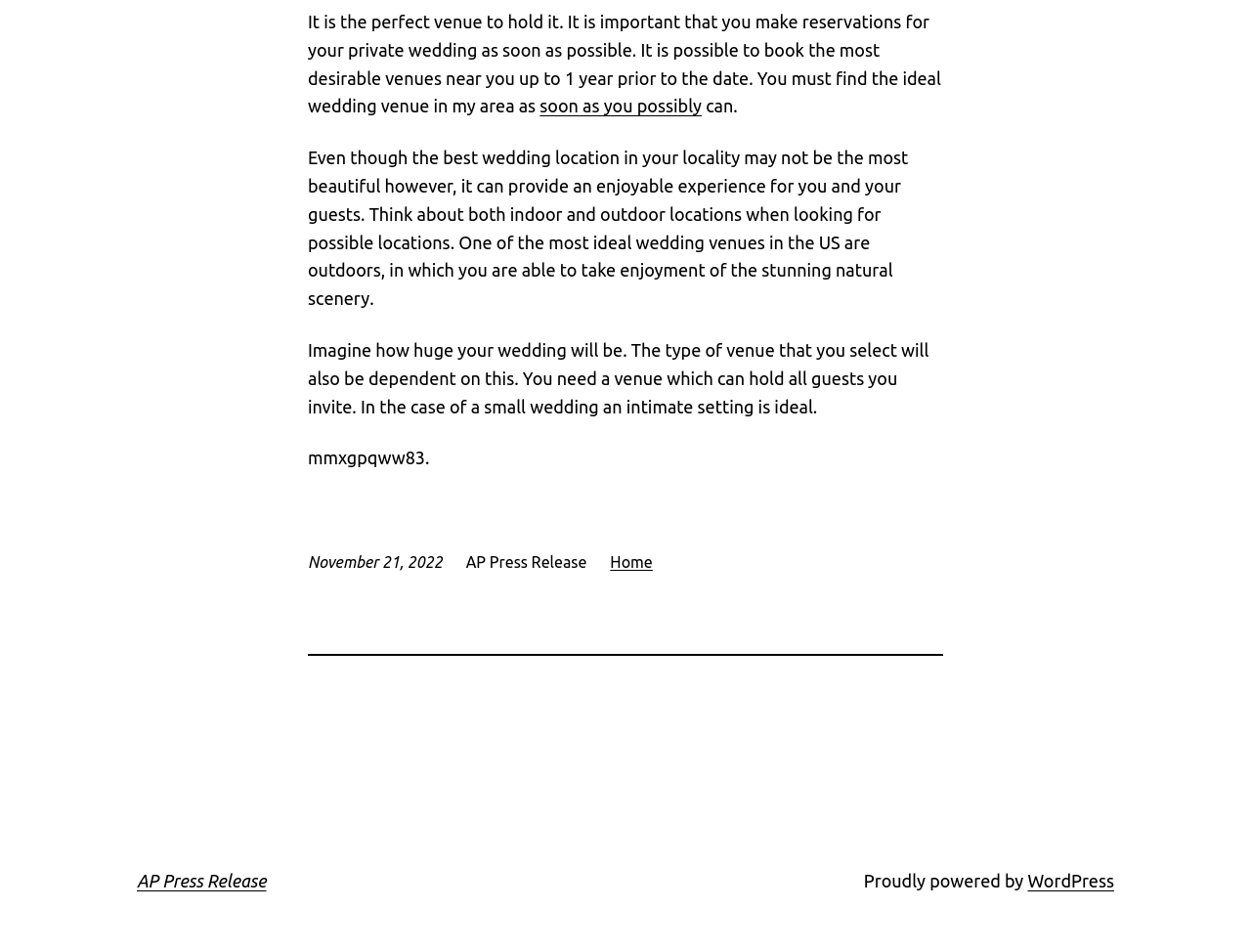Find the bounding box coordinates for the HTML element described in this sentence: "WordPress". Provide the coordinates as four float numbers between 0 and 1, in the format [left, top, right, bottom].

[0.821, 0.915, 0.891, 0.935]